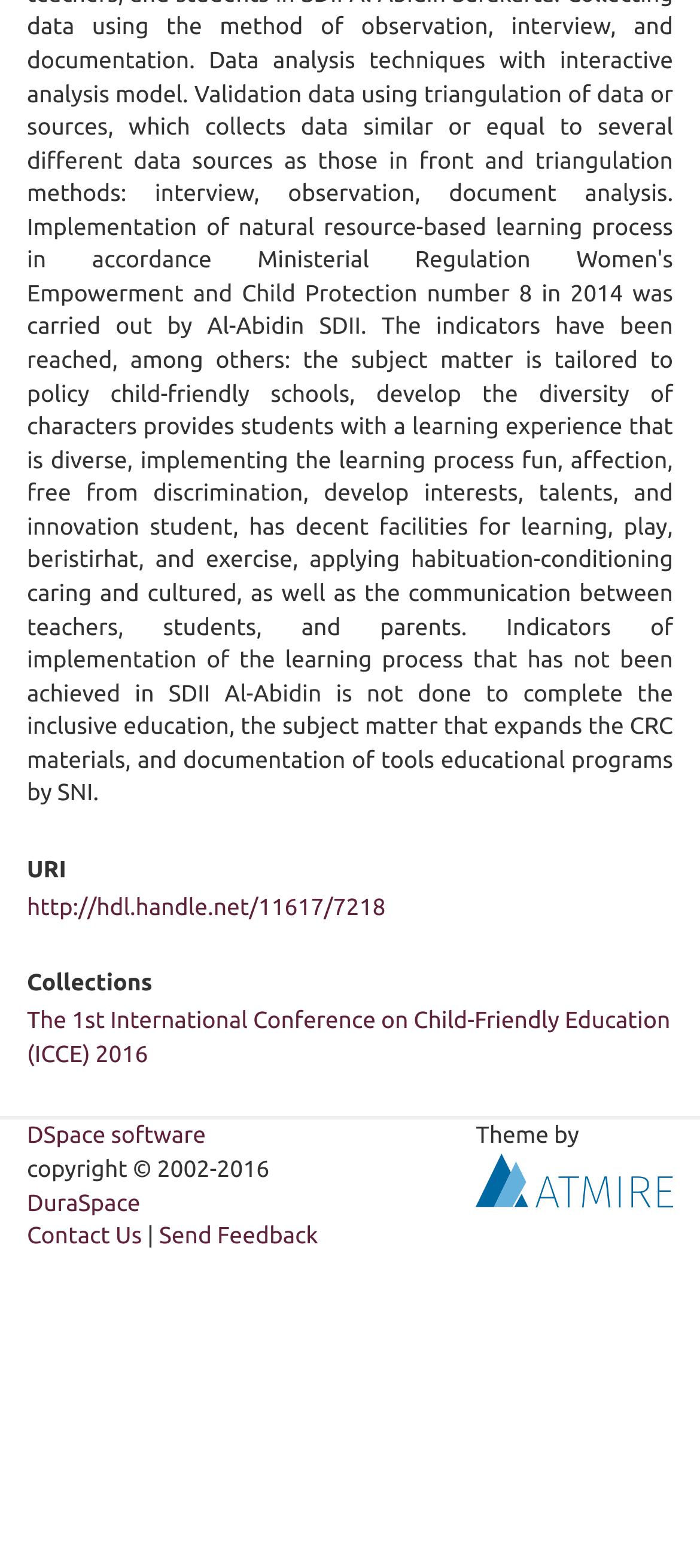Identify the bounding box for the UI element described as: "parent_node: Theme by title="Atmire NV"". The coordinates should be four float numbers between 0 and 1, i.e., [left, top, right, bottom].

[0.68, 0.744, 0.962, 0.76]